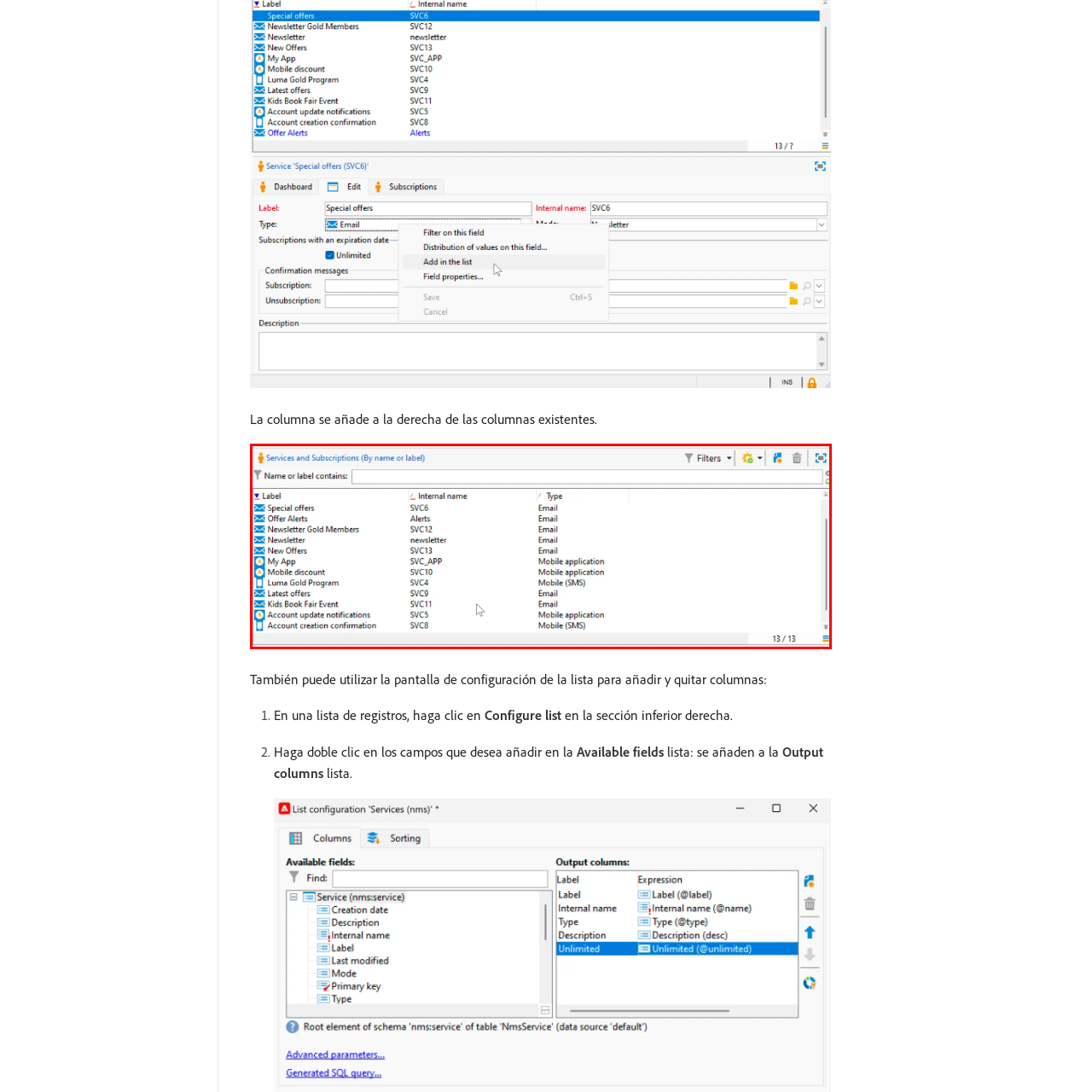Inspect the image contained by the red bounding box and answer the question with a single word or phrase:
How many columns are present in the interface?

Three